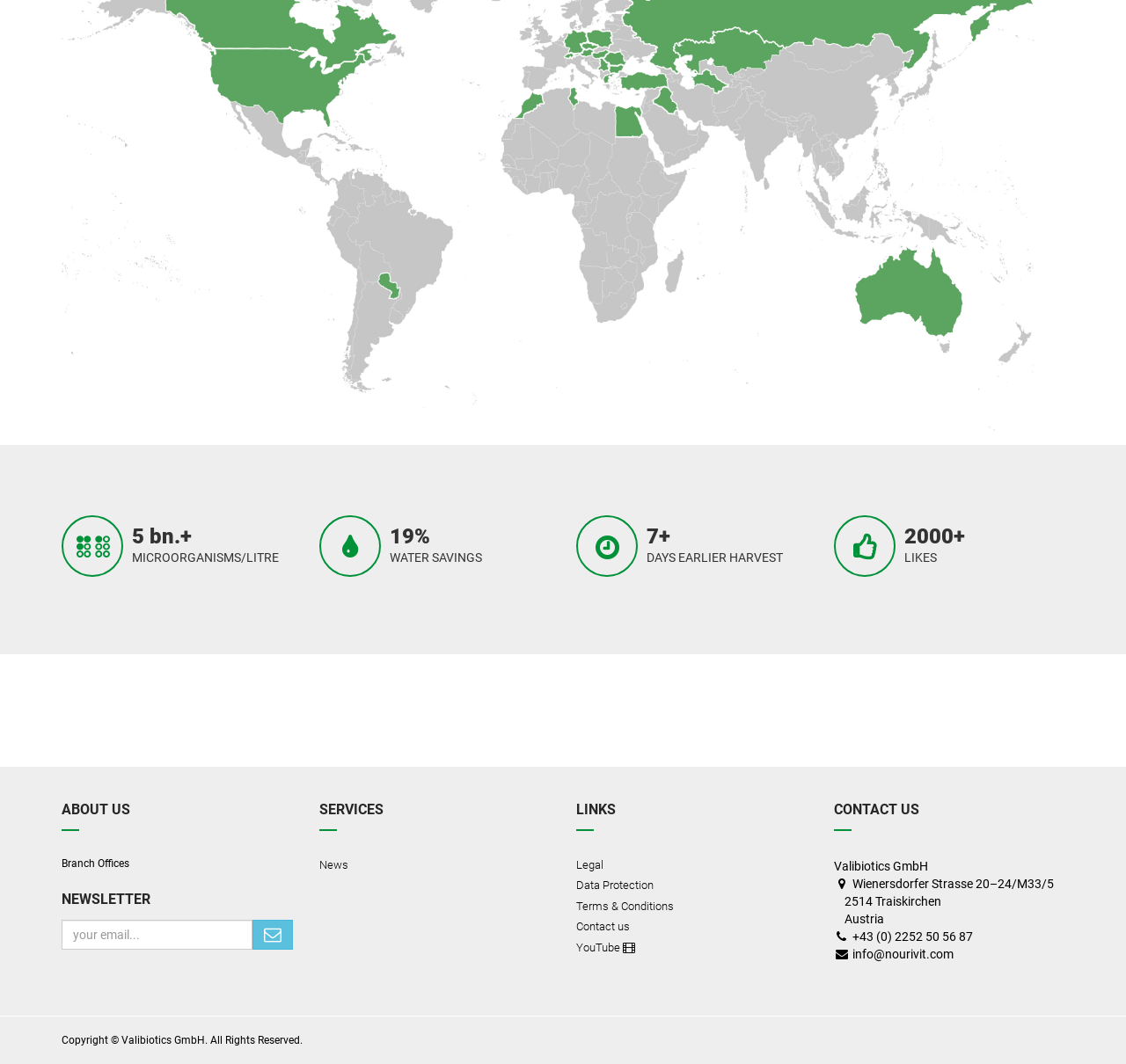What is the percentage of water savings?
By examining the image, provide a one-word or phrase answer.

19%